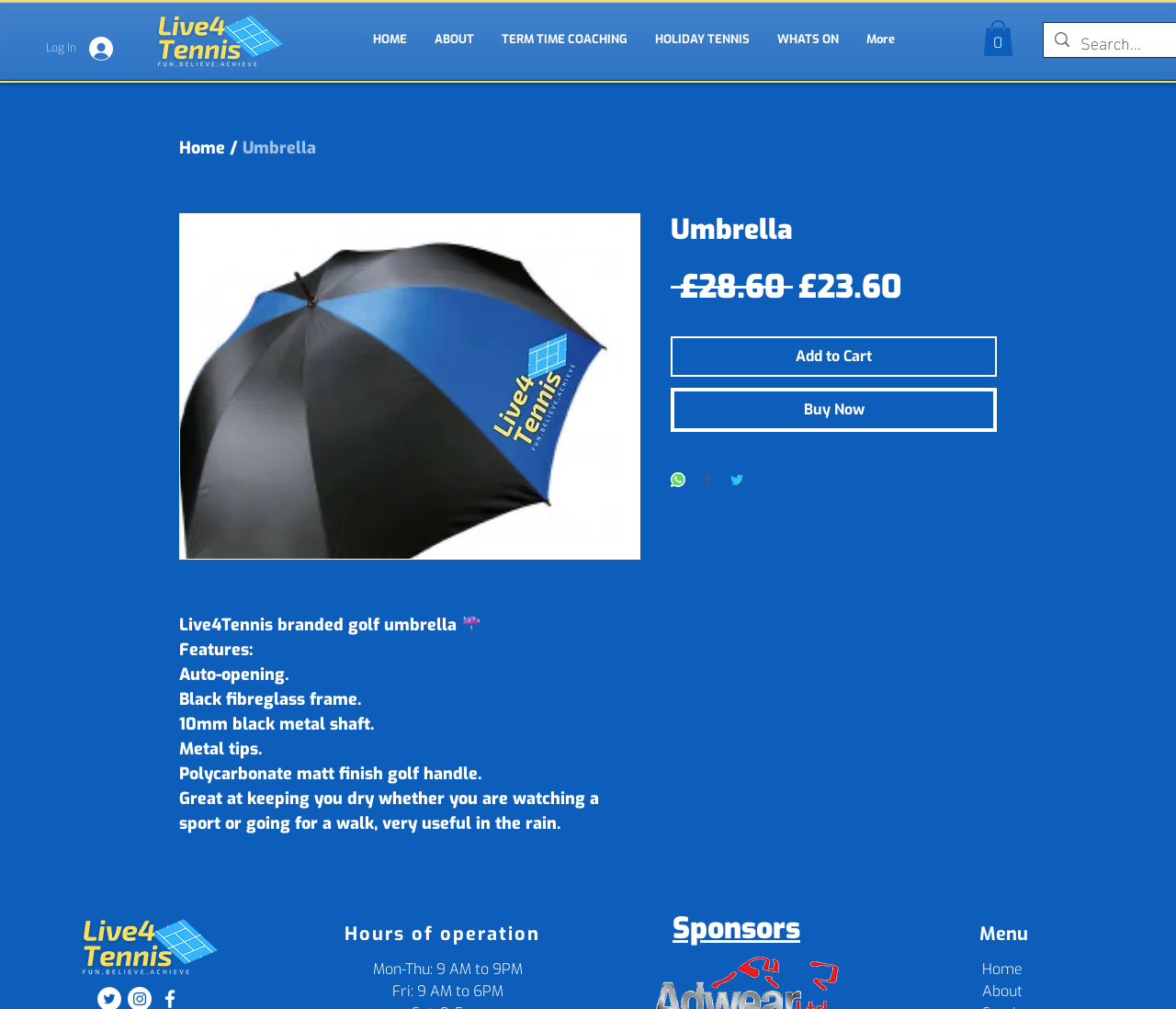What is the brand of the golf umbrella?
Please provide a single word or phrase as your answer based on the image.

Live4Tennis